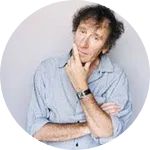What genre of music is Alain Souchon associated with?
Please provide a detailed and thorough answer to the question.

The caption states that Alain Souchon is a prominent figure in the music world, known for his contributions to the French pop and chanson genres, which reveals his musical background and expertise.